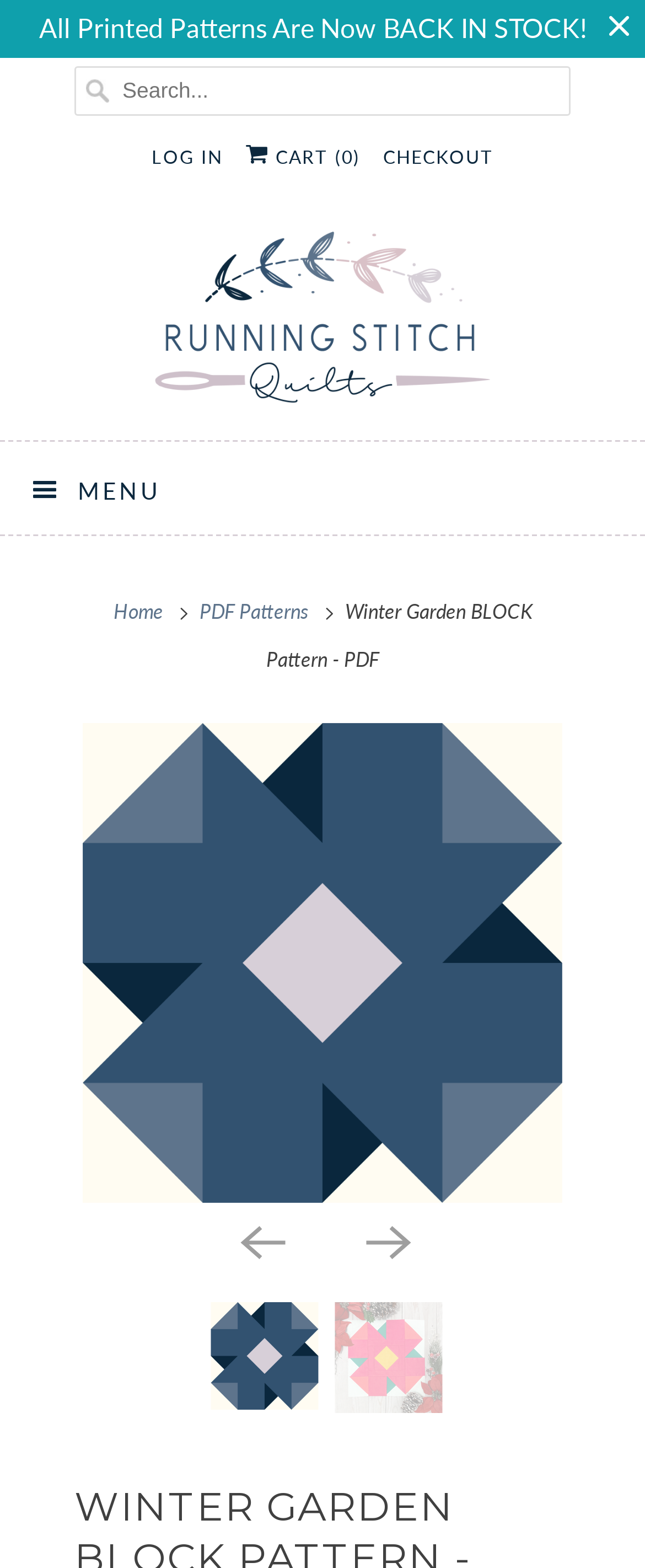What navigation options are available?
Using the screenshot, give a one-word or short phrase answer.

Menu, Home, PDF Patterns